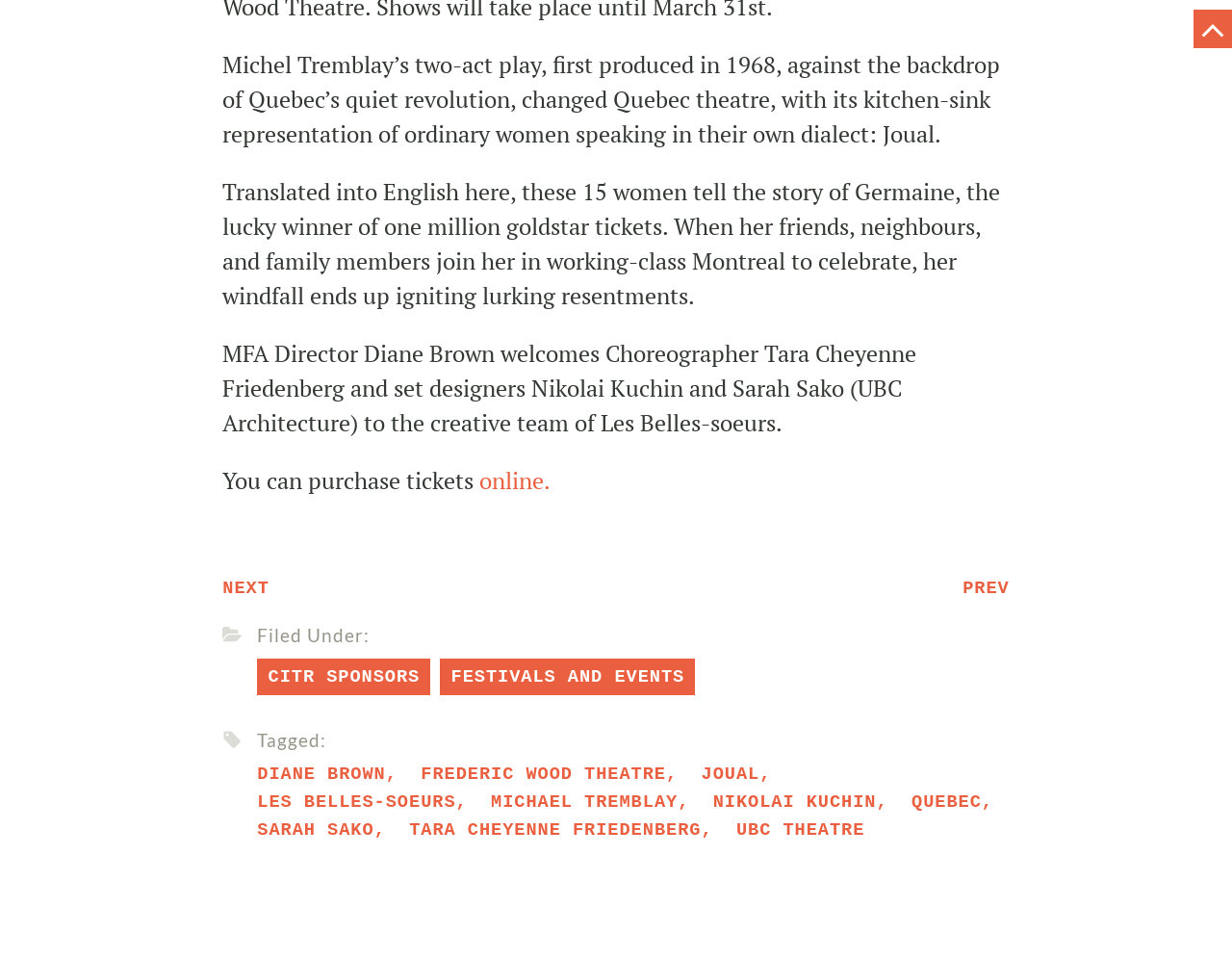Respond with a single word or phrase:
How many links are in the footer?

7